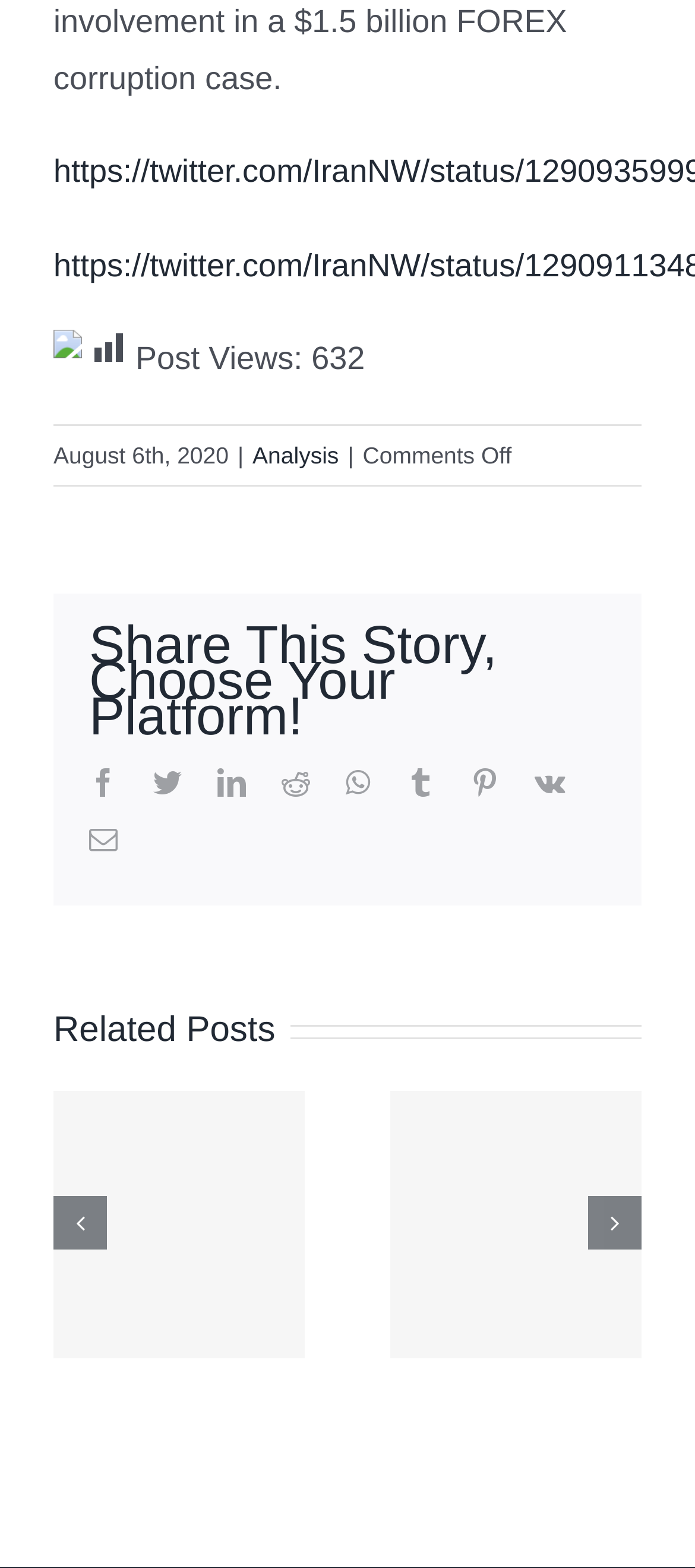What is the number of post views?
Kindly answer the question with as much detail as you can.

The answer can be found by looking at the StaticText element with the text 'Post Views:' and its adjacent element with the text '632'.